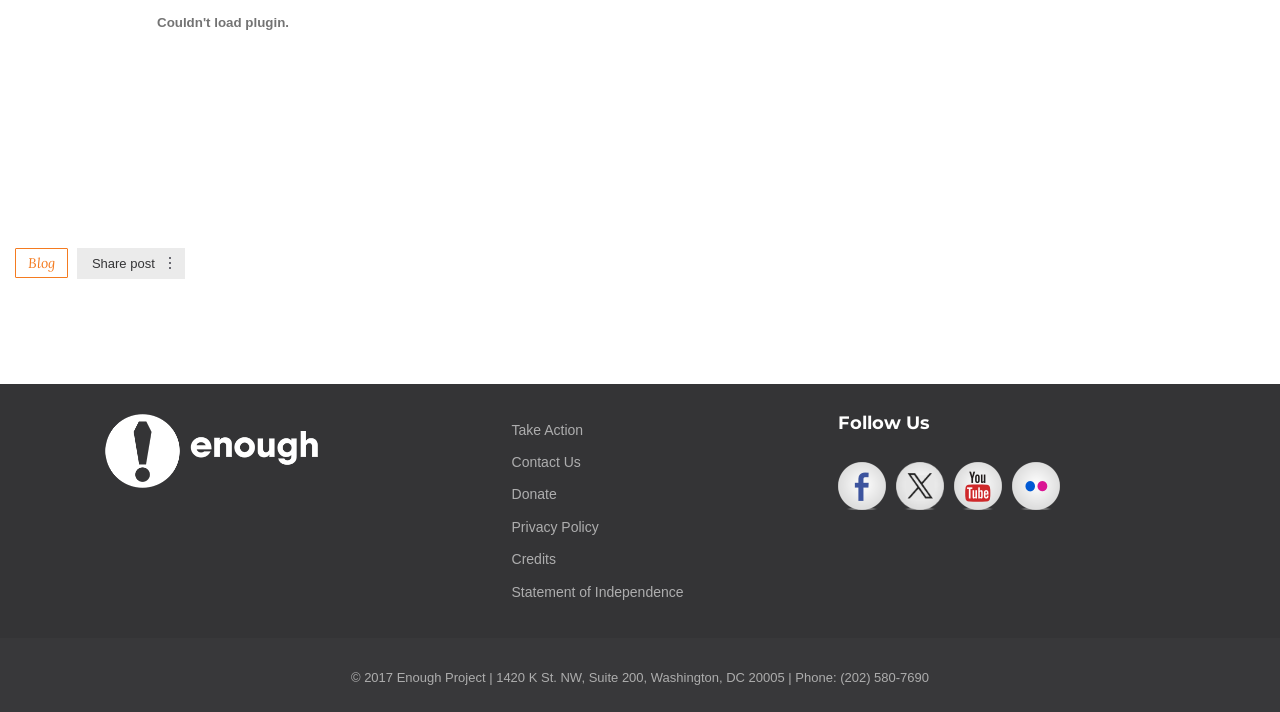Can you determine the bounding box coordinates of the area that needs to be clicked to fulfill the following instruction: "Take action"?

[0.4, 0.592, 0.456, 0.615]